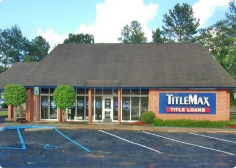What is surrounding the building in the background?
Carefully analyze the image and provide a thorough answer to the question.

The caption describes the atmosphere of the locale as inviting, and mentions that lush greenery in the background adds to this atmosphere, suggesting that the building is surrounded by a natural and pleasant environment.